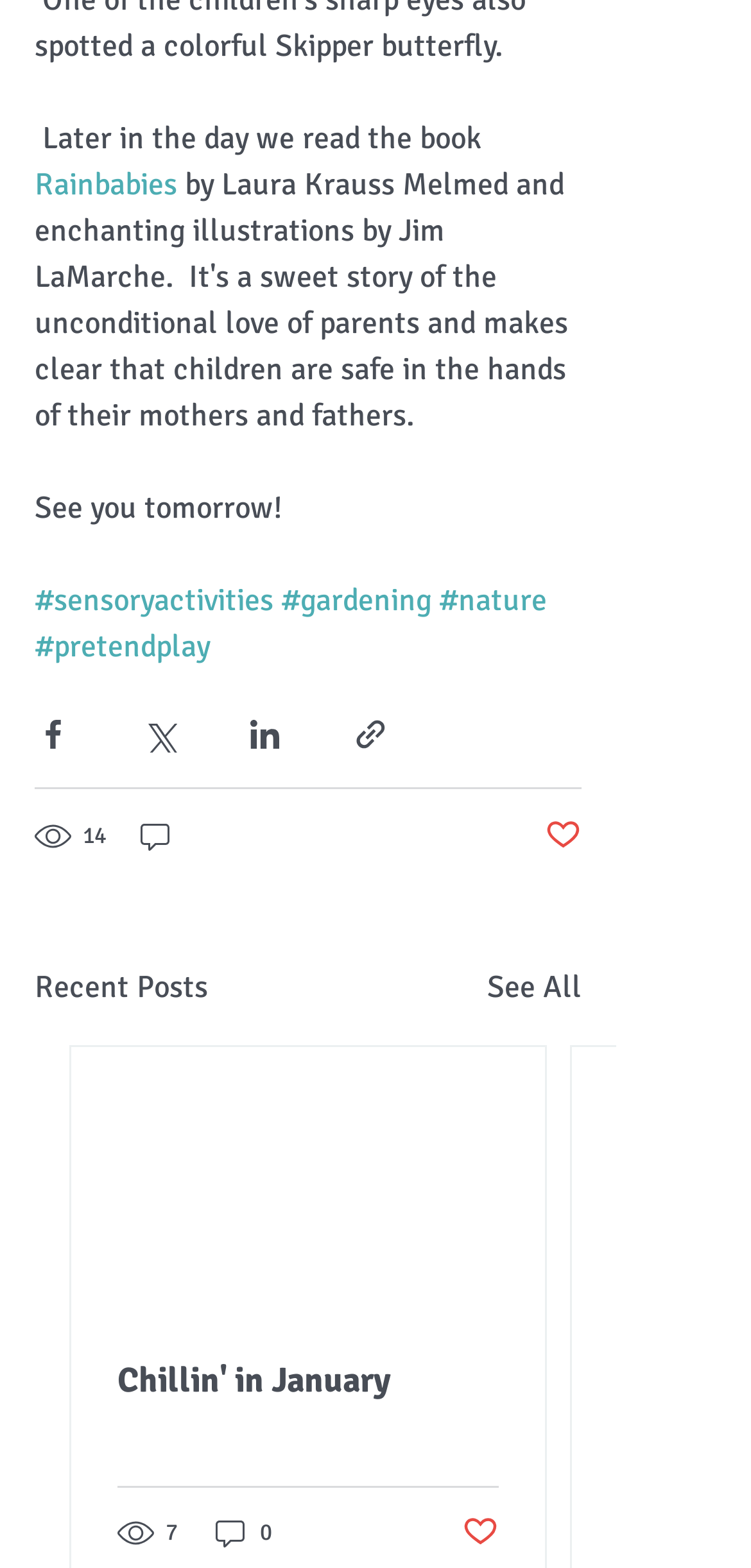Show me the bounding box coordinates of the clickable region to achieve the task as per the instruction: "Click on the 'Rainbabies' link".

[0.046, 0.105, 0.236, 0.13]